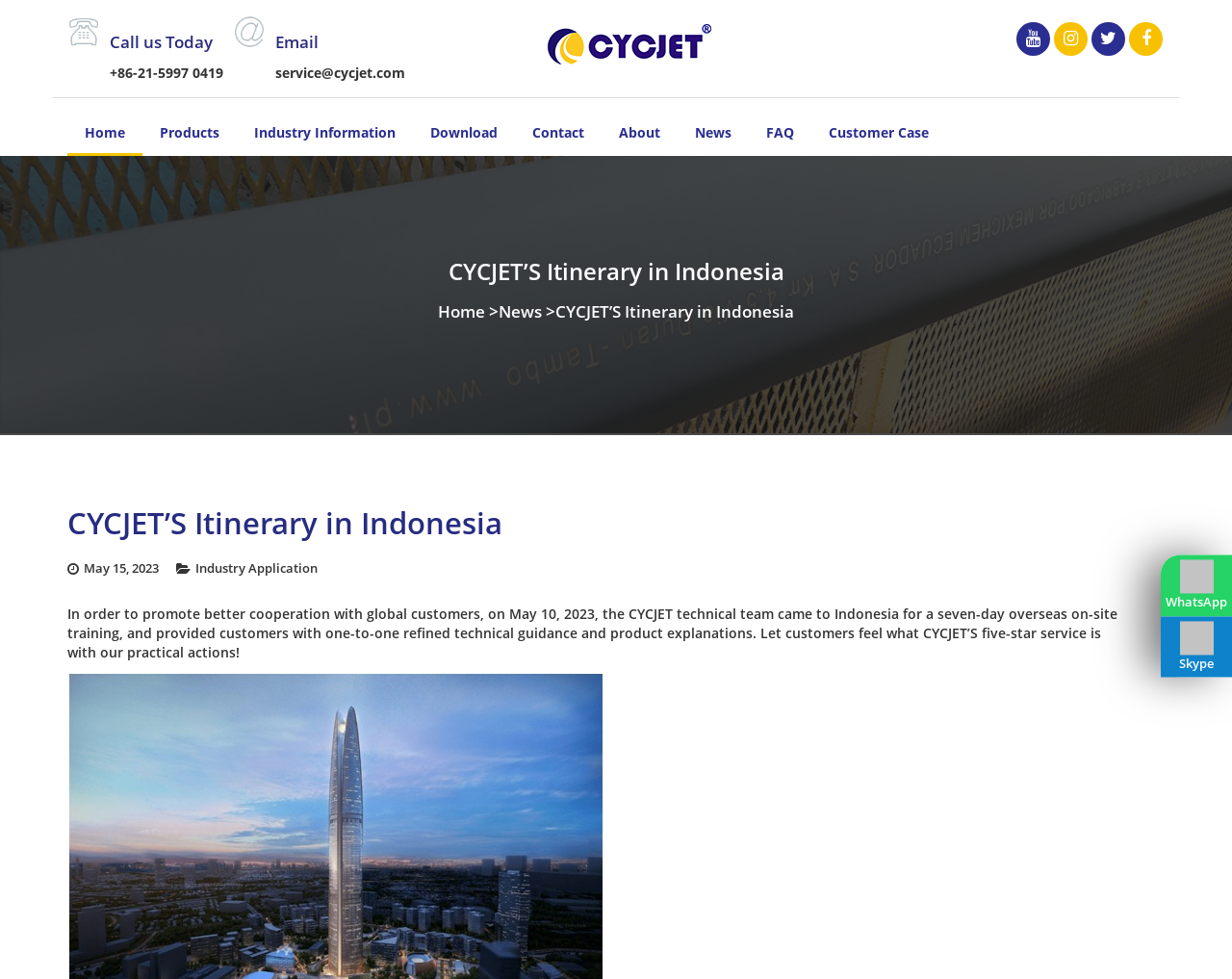Please specify the bounding box coordinates of the clickable section necessary to execute the following command: "Go to the home page".

[0.055, 0.117, 0.116, 0.154]